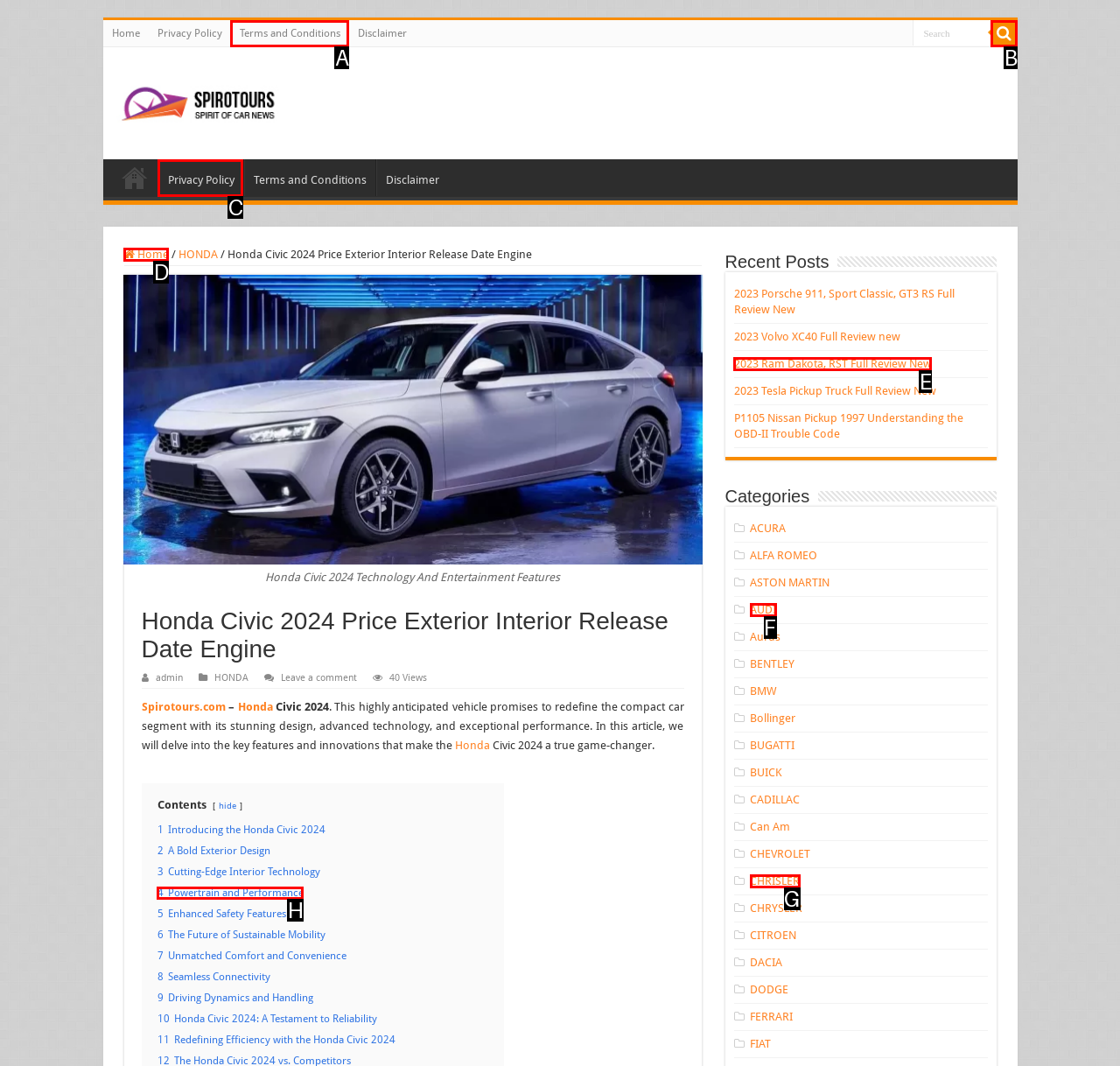Indicate the UI element to click to perform the task: Explore the category of AUDI. Reply with the letter corresponding to the chosen element.

F